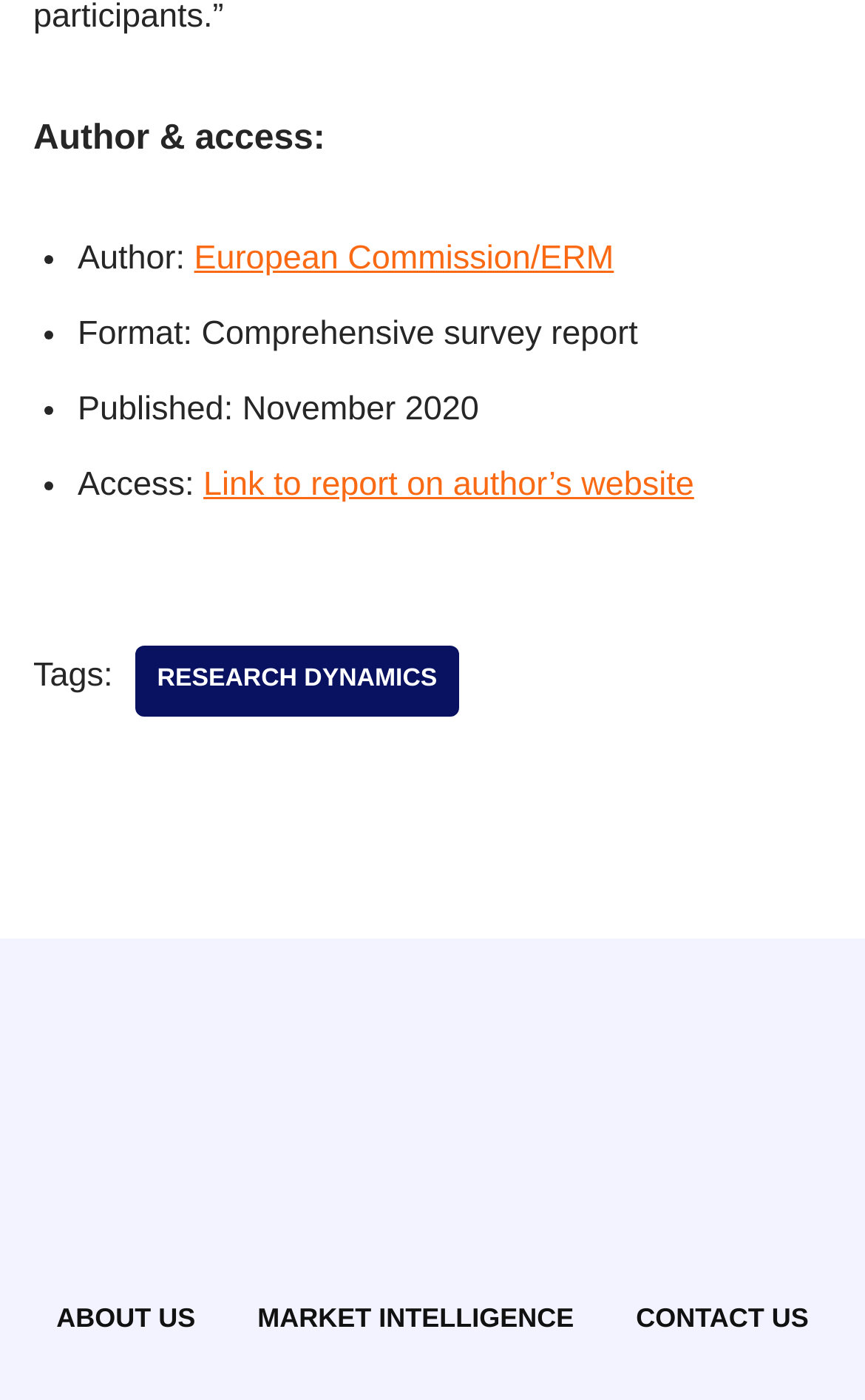Given the webpage screenshot, identify the bounding box of the UI element that matches this description: "MARKET INTELLIGENCE".

[0.298, 0.922, 0.664, 0.961]